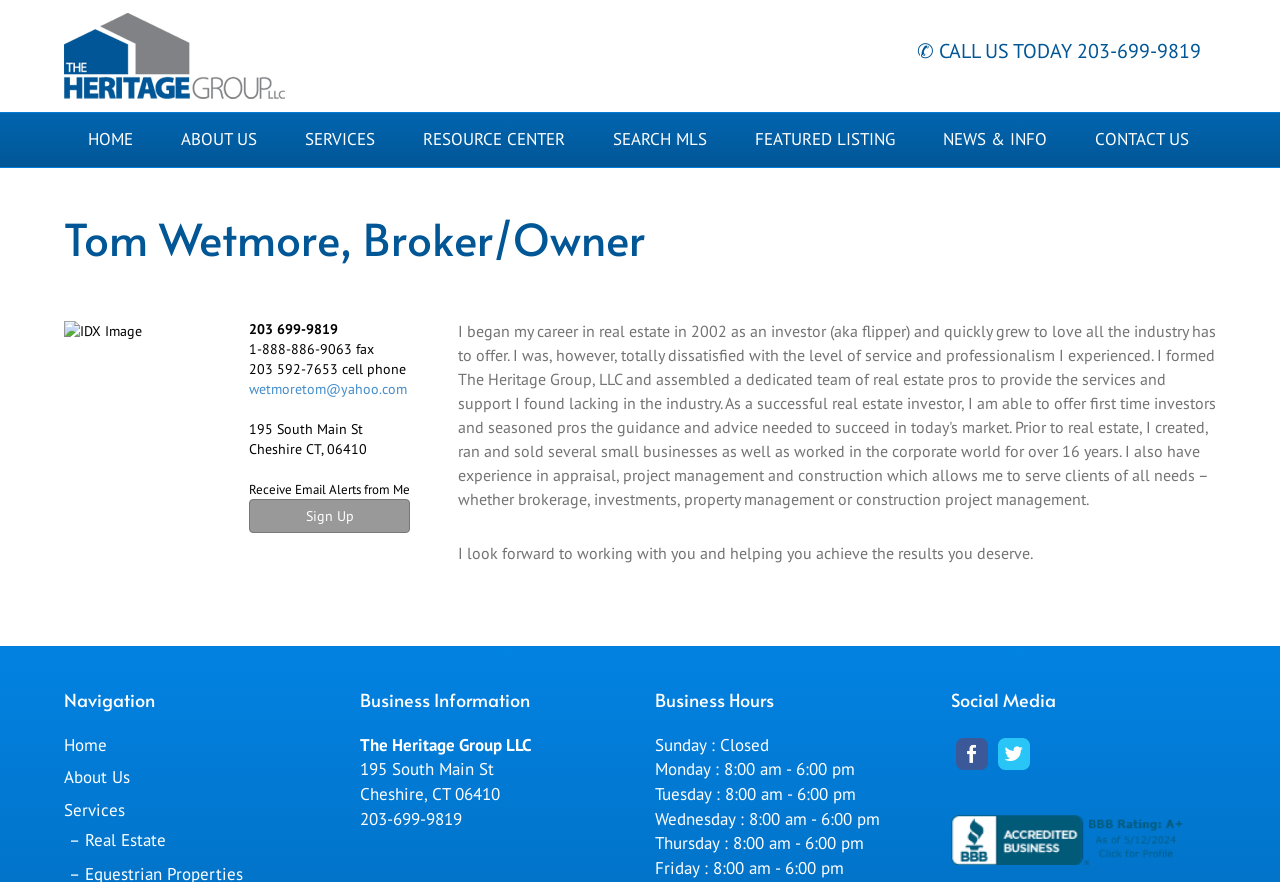Determine the bounding box coordinates of the area to click in order to meet this instruction: "Check business hours".

[0.512, 0.779, 0.719, 0.808]